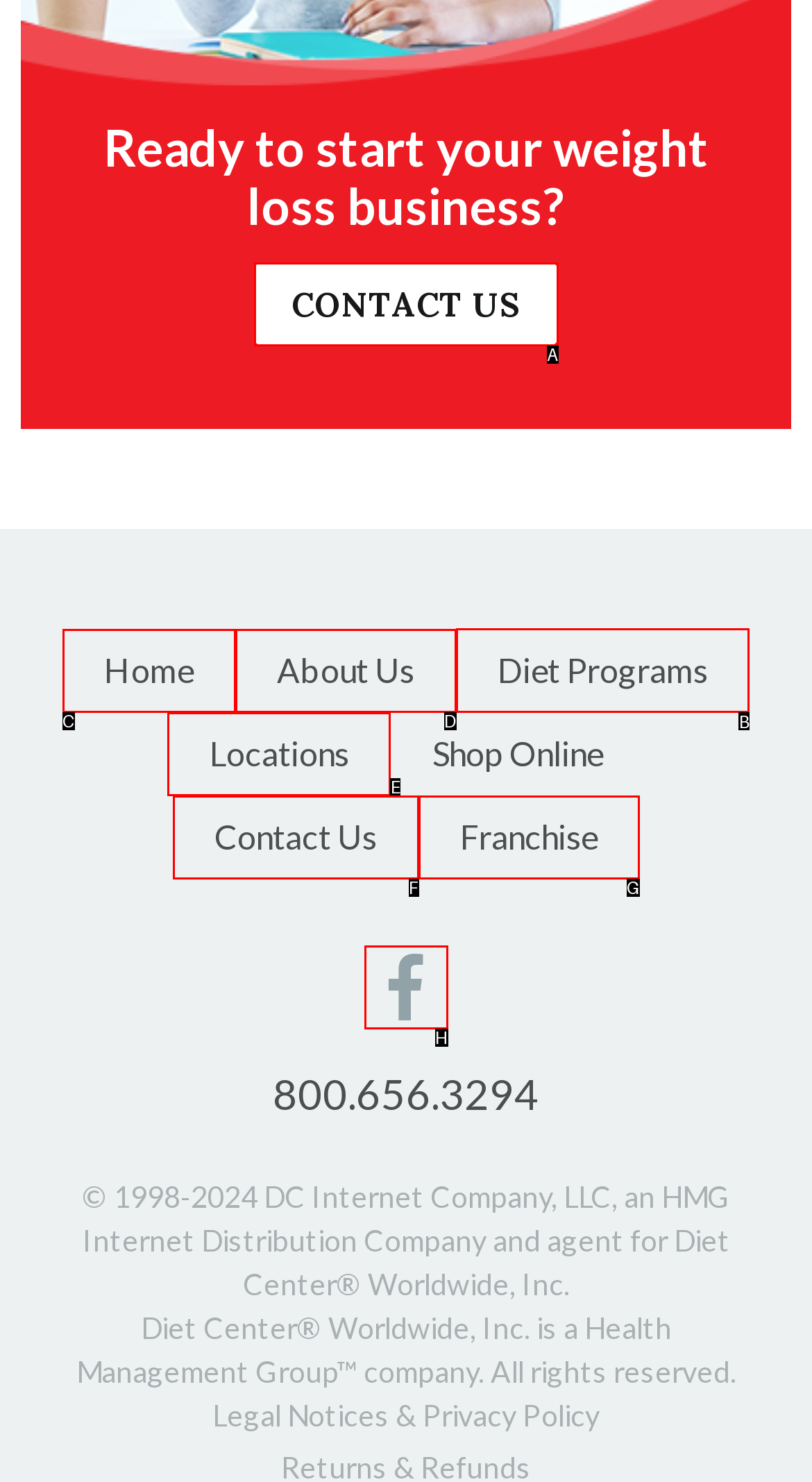Given the instruction: Go to Diet Programs, which HTML element should you click on?
Answer with the letter that corresponds to the correct option from the choices available.

B